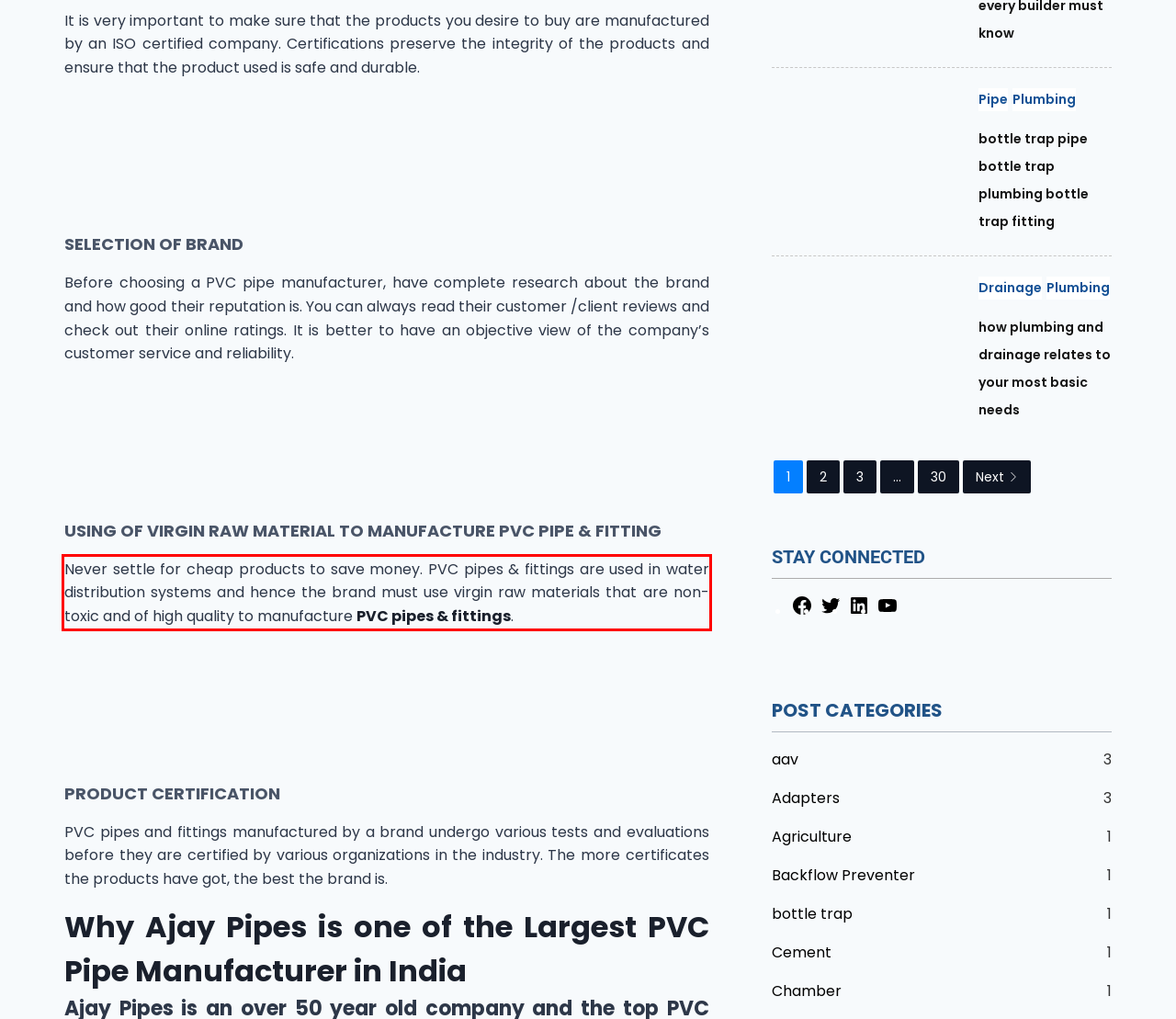Review the screenshot of the webpage and recognize the text inside the red rectangle bounding box. Provide the extracted text content.

Never settle for cheap products to save money. PVC pipes & fittings are used in water distribution systems and hence the brand must use virgin raw materials that are non-toxic and of high quality to manufacture PVC pipes & fittings.